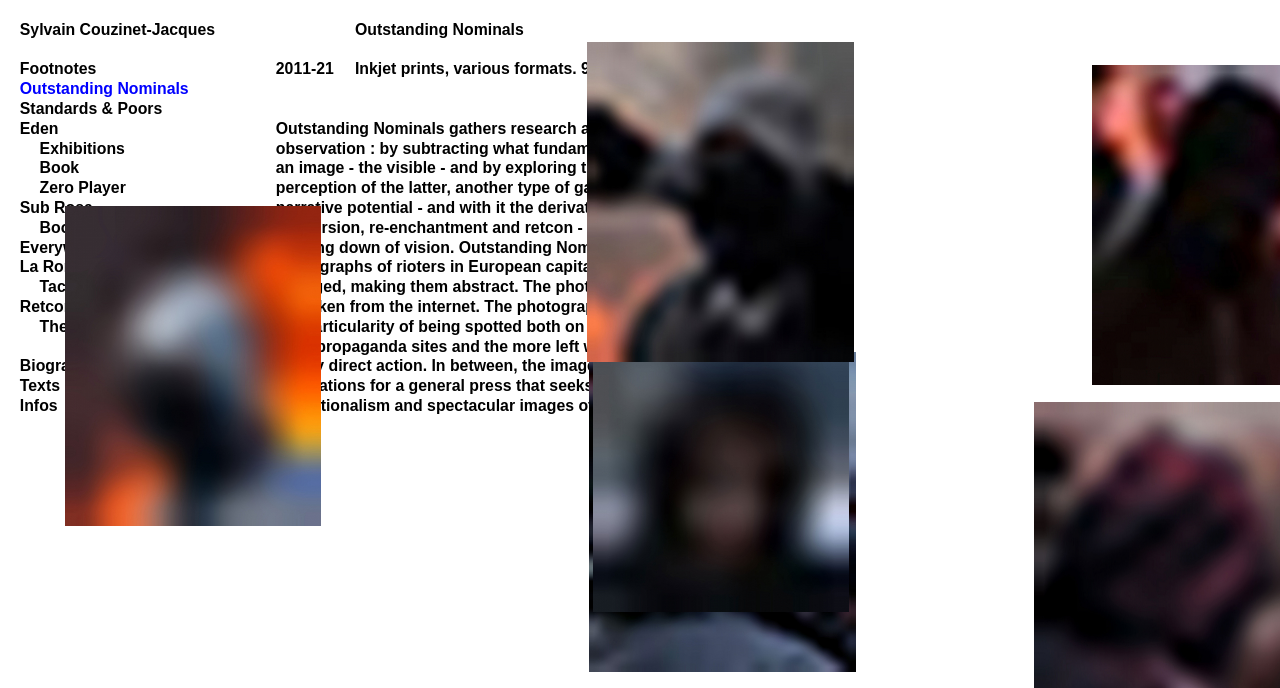Use the details in the image to answer the question thoroughly: 
How many images are there on the webpage?

There are four image elements on the webpage, each with the description 'Sylvain Couzinet-Jacques - Outstanding Nominals'.